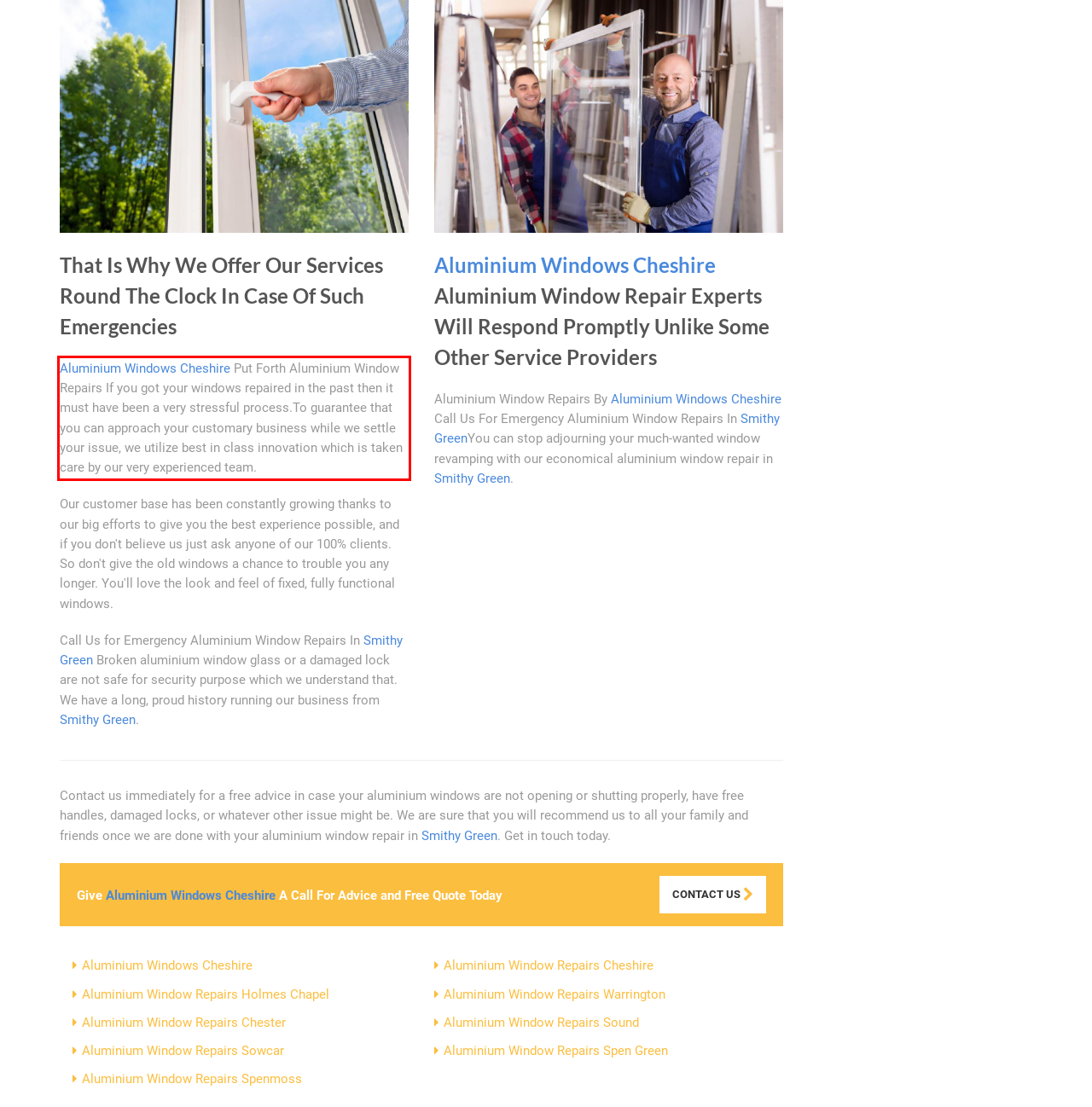Given a screenshot of a webpage, identify the red bounding box and perform OCR to recognize the text within that box.

Aluminium Windows Cheshire Put Forth Aluminium Window Repairs If you got your windows repaired in the past then it must have been a very stressful process.To guarantee that you can approach your customary business while we settle your issue, we utilize best in class innovation which is taken care by our very experienced team.